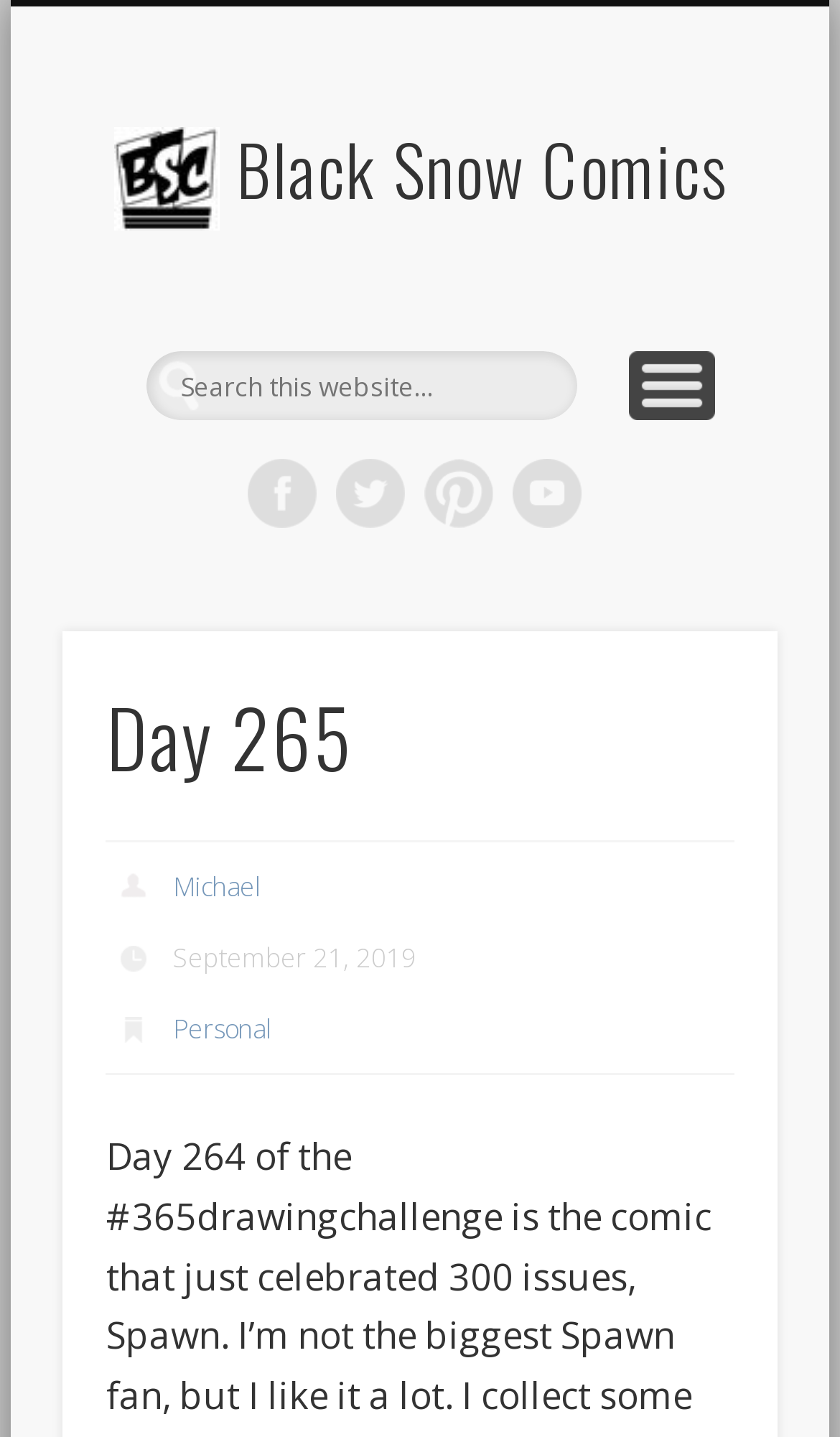Please determine the bounding box coordinates of the element to click in order to execute the following instruction: "Follow on Facebook". The coordinates should be four float numbers between 0 and 1, specified as [left, top, right, bottom].

[0.294, 0.319, 0.376, 0.367]